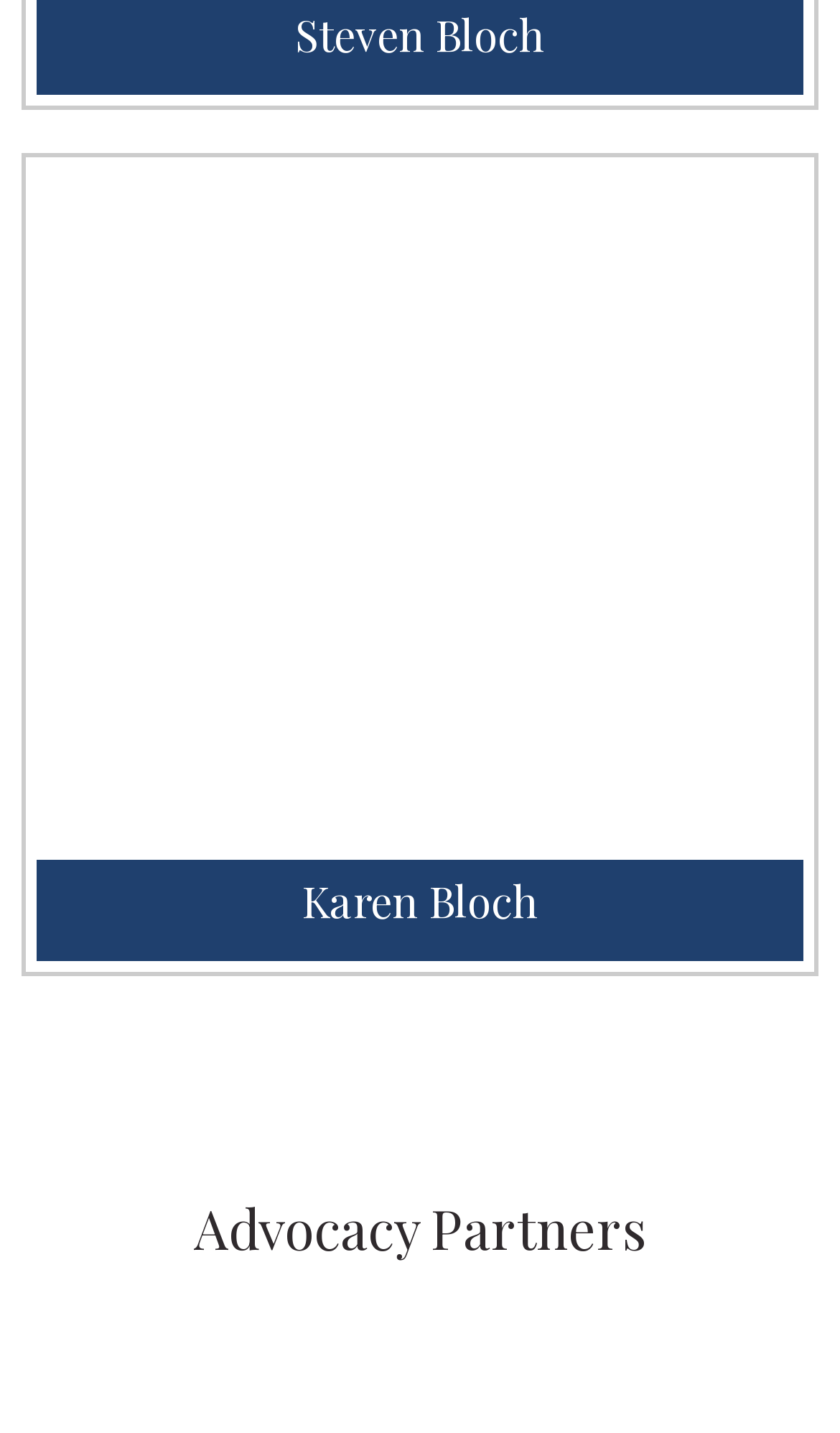Find the coordinates for the bounding box of the element with this description: "alt="Alcalde & Fay"".

[0.025, 0.896, 0.975, 0.944]